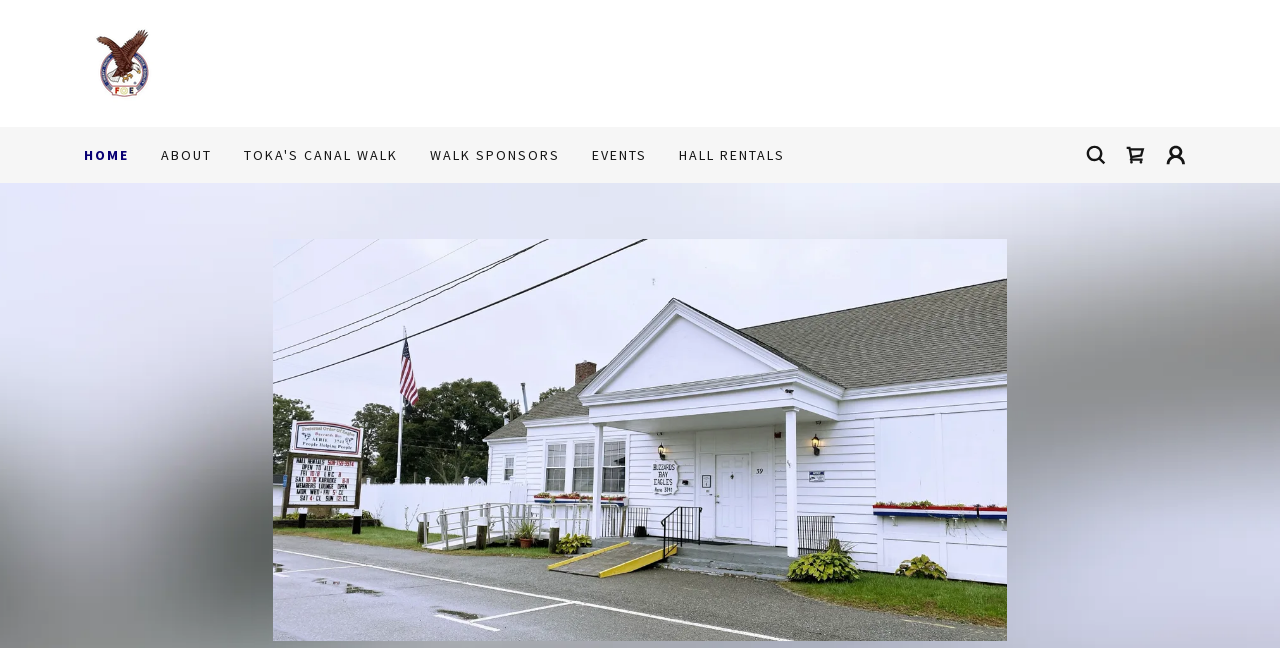Please identify the coordinates of the bounding box that should be clicked to fulfill this instruction: "Click the Fraternal Order of Eagles logo".

[0.066, 0.037, 0.127, 0.159]